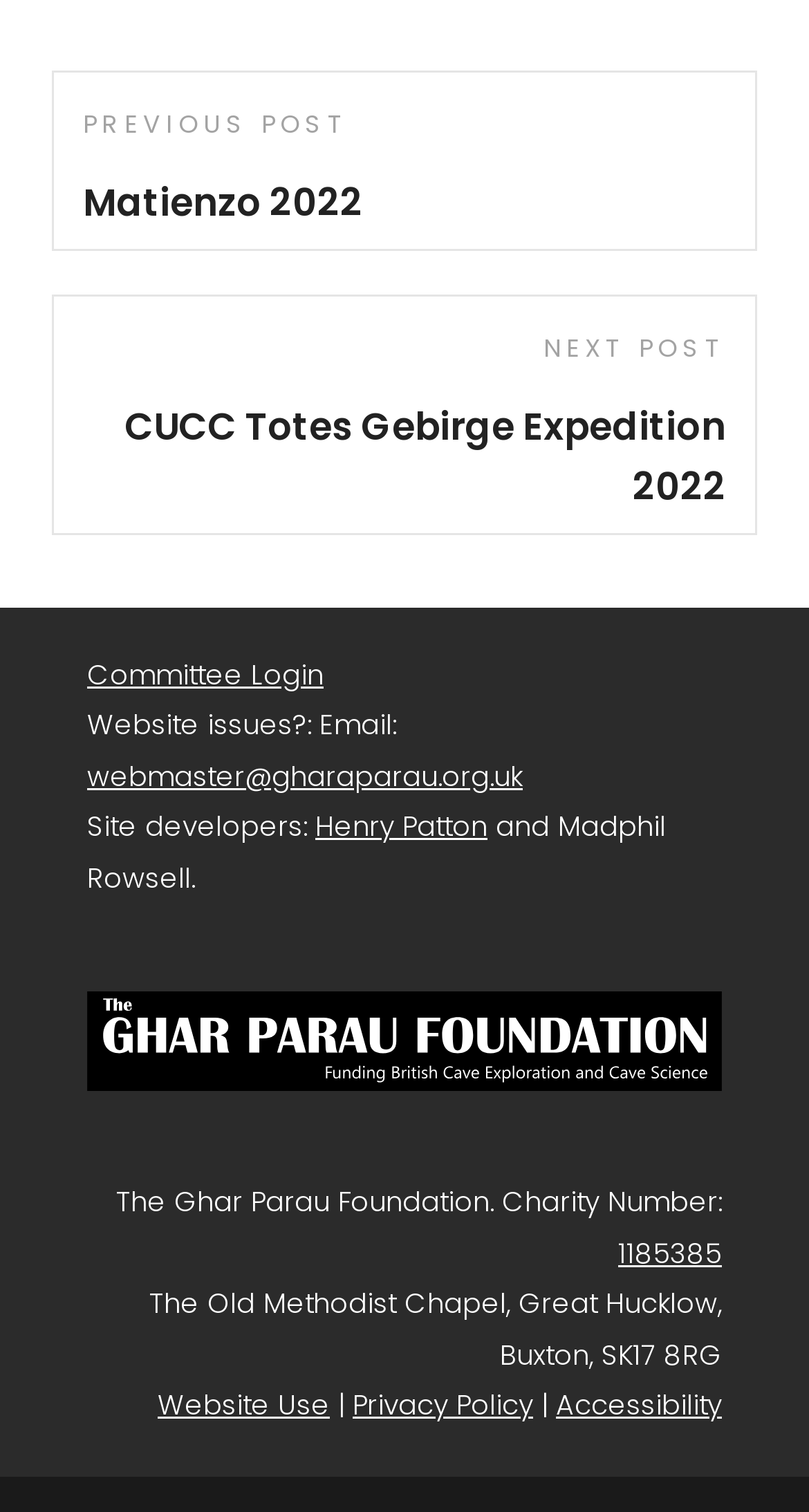Kindly determine the bounding box coordinates for the clickable area to achieve the given instruction: "Login to committee".

[0.108, 0.433, 0.4, 0.459]